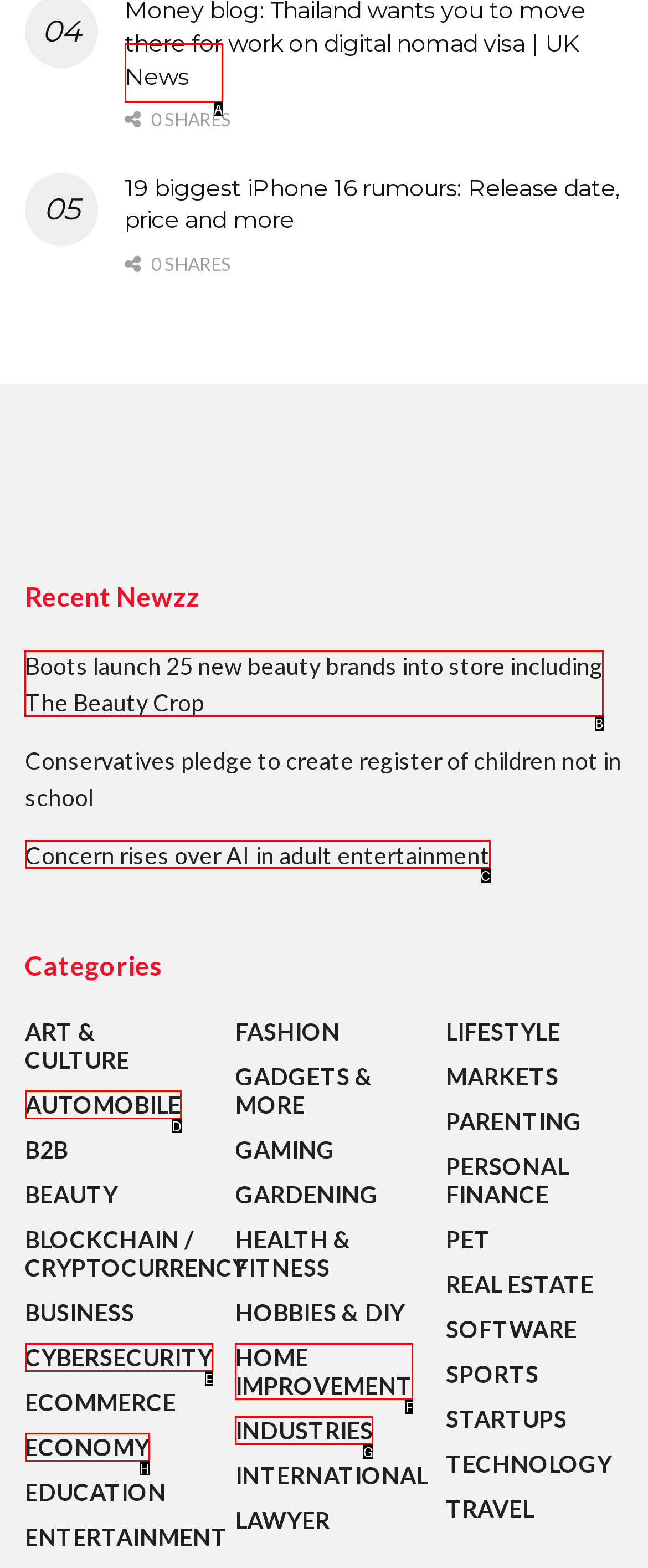Select the appropriate letter to fulfill the given instruction: Read the 'Boots launch 25 new beauty brands into store including The Beauty Crop' news
Provide the letter of the correct option directly.

B